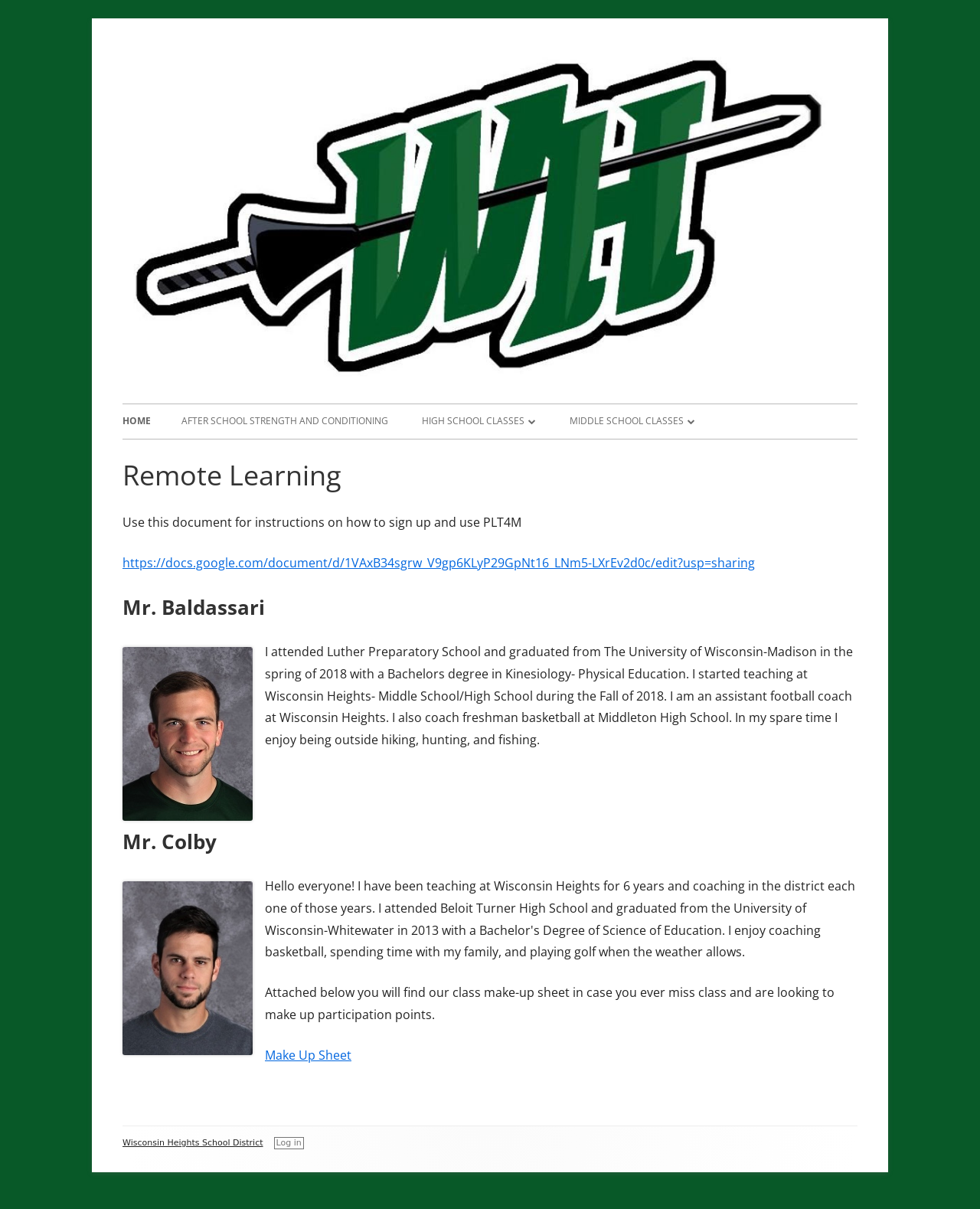Generate a comprehensive description of the webpage.

The webpage is about Wisconsin Heights Physical Education, with a prominent link and image at the top left corner, and another link at the top right corner. Below these, there is a navigation menu labeled "Primary Menu" that spans across the top of the page, containing several links to different pages, including "HOME", "AFTER SCHOOL STRENGTH AND CONDITIONING", and various class pages.

The main content of the page is divided into sections, with a heading "Remote Learning" at the top. Below this, there is a paragraph of text providing instructions on how to sign up and use PLT4M, accompanied by a link to a Google document. 

Further down, there are two sections, each featuring a heading with a teacher's name, "Mr. Baldassari" and "Mr. Colby", respectively. Each section includes a figure, likely a photo of the teacher, and a block of text providing biographical information about the teacher. 

At the bottom of the page, there is a footer section labeled "Footer Content", containing links to the Wisconsin Heights School District and a "Log in" button, separated by a few spaces.